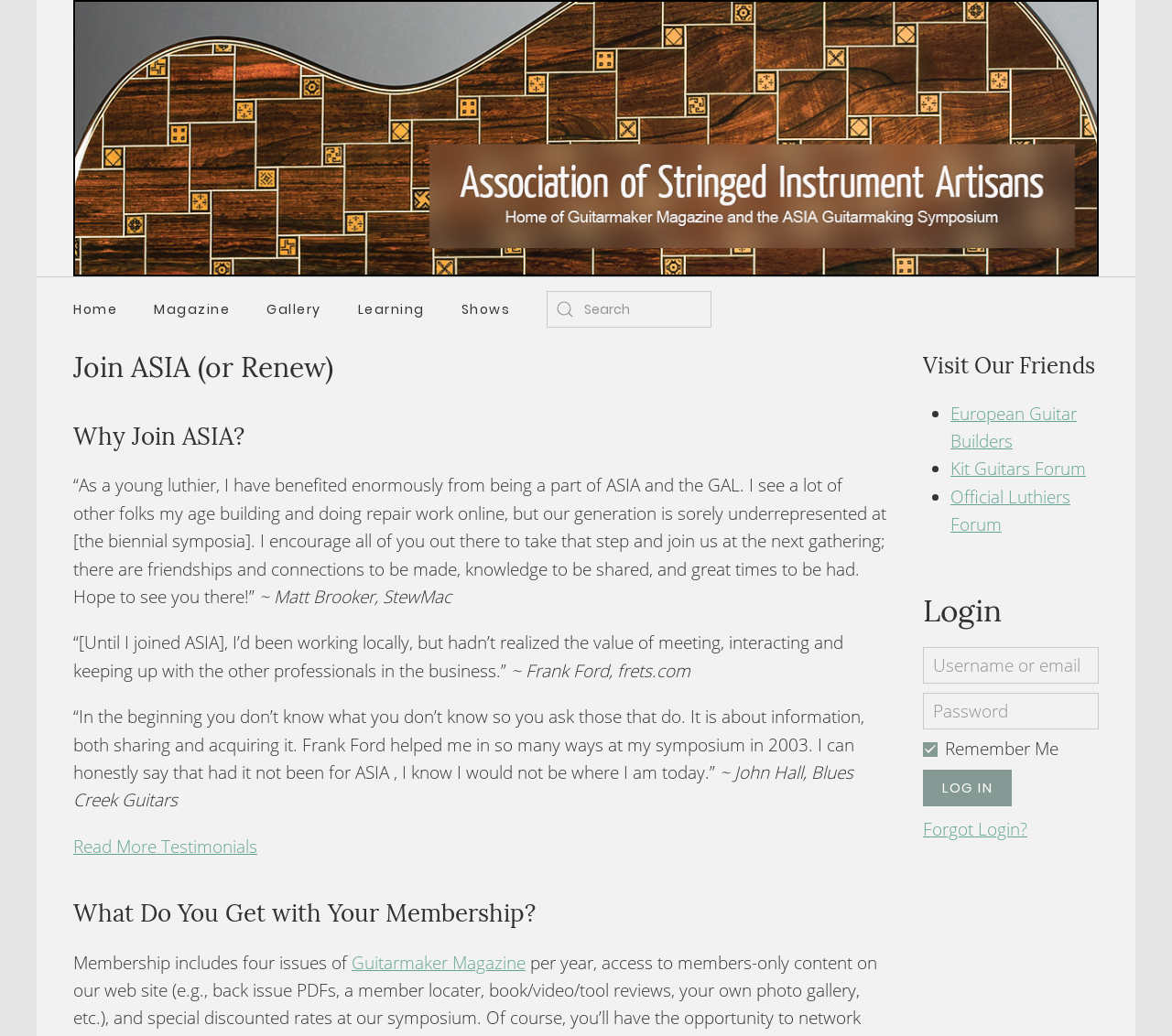Extract the bounding box of the UI element described as: "Guitarmaker Magazine".

[0.3, 0.917, 0.448, 0.94]